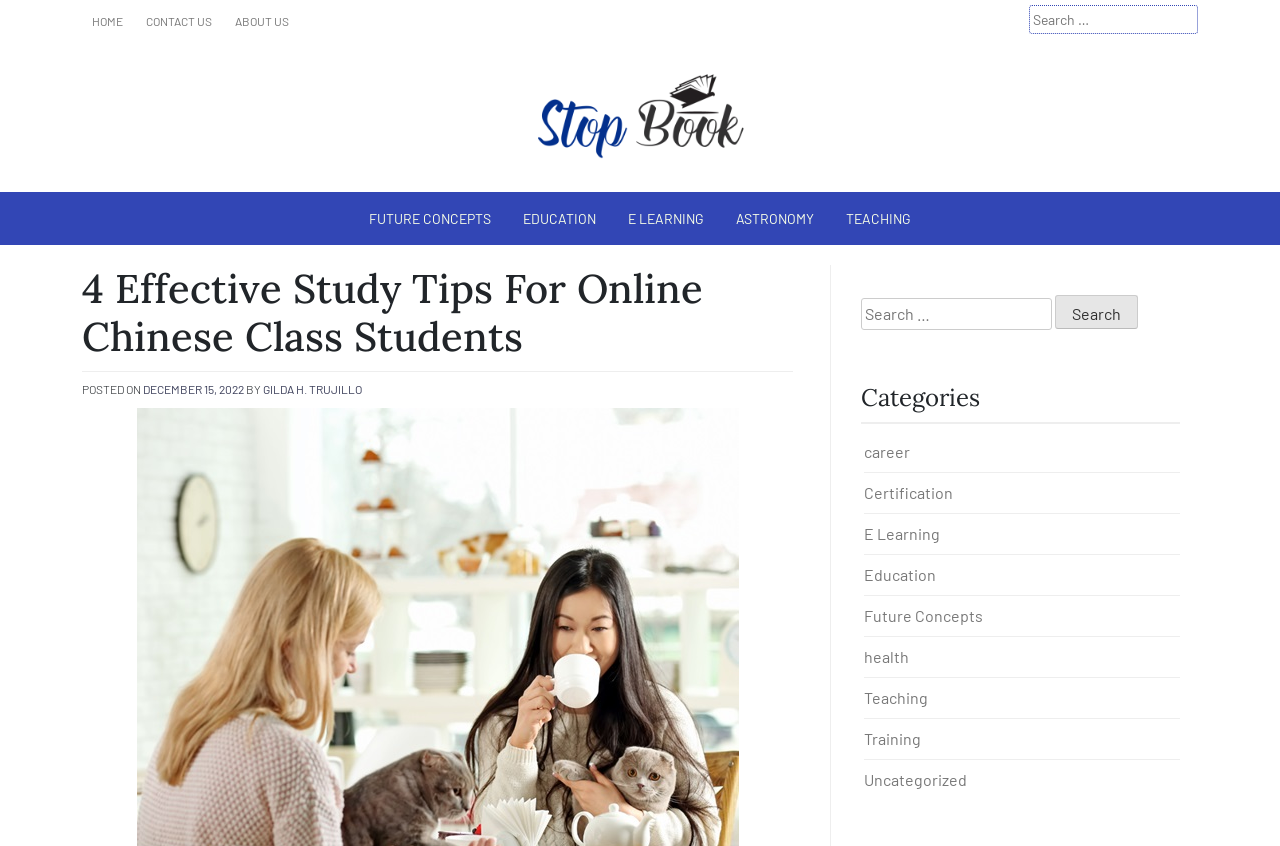Who is the author of the current article?
Look at the image and respond with a single word or a short phrase.

GILDA H. TRUJILLO